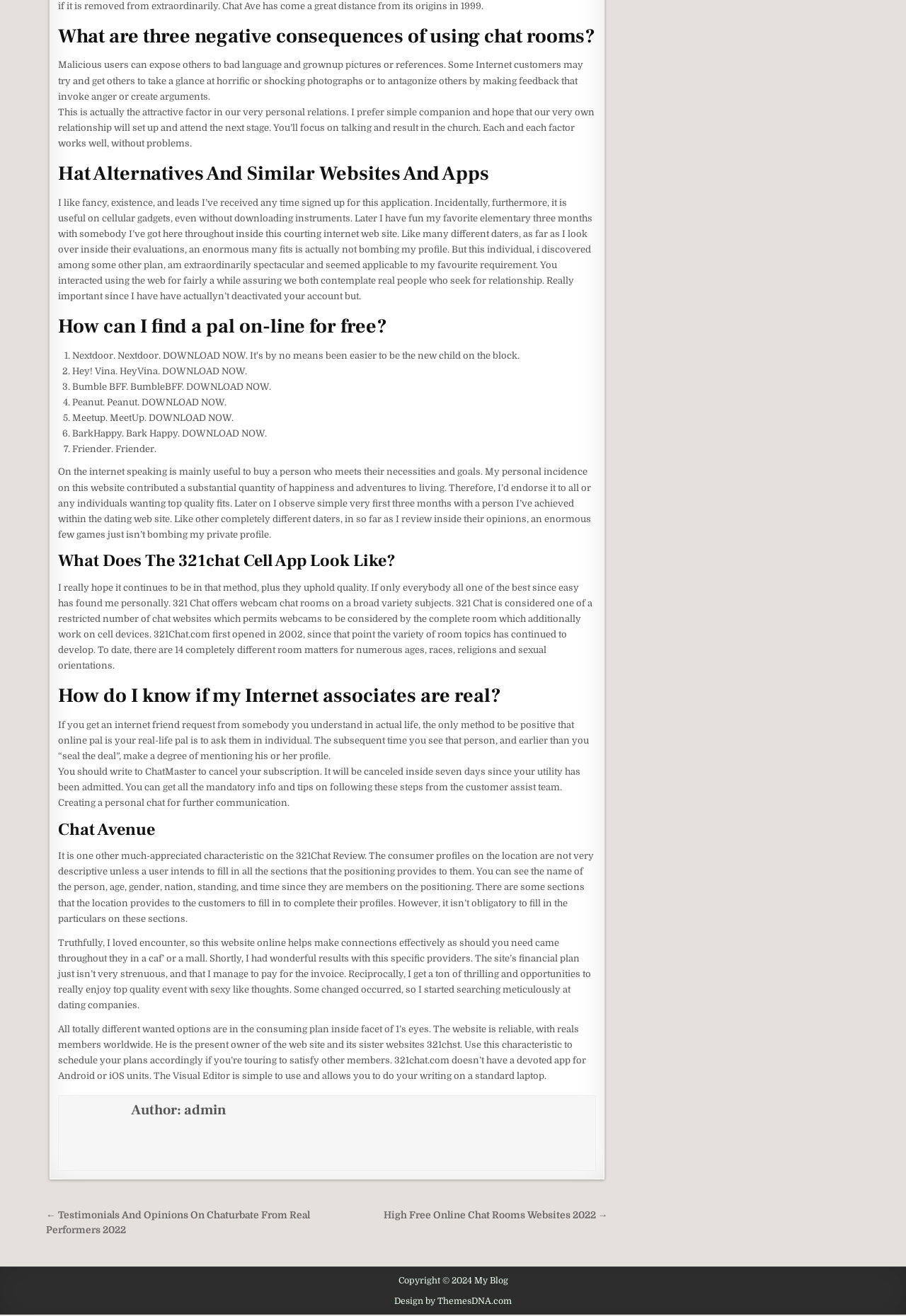How do I know if my internet friends are real?
Please provide a comprehensive answer to the question based on the webpage screenshot.

According to the webpage, if you get an internet friend request from someone you know in real life, the only way to be sure that online friend is your real-life friend is to ask them in person. This can help verify their identity and ensure that they are who they claim to be.